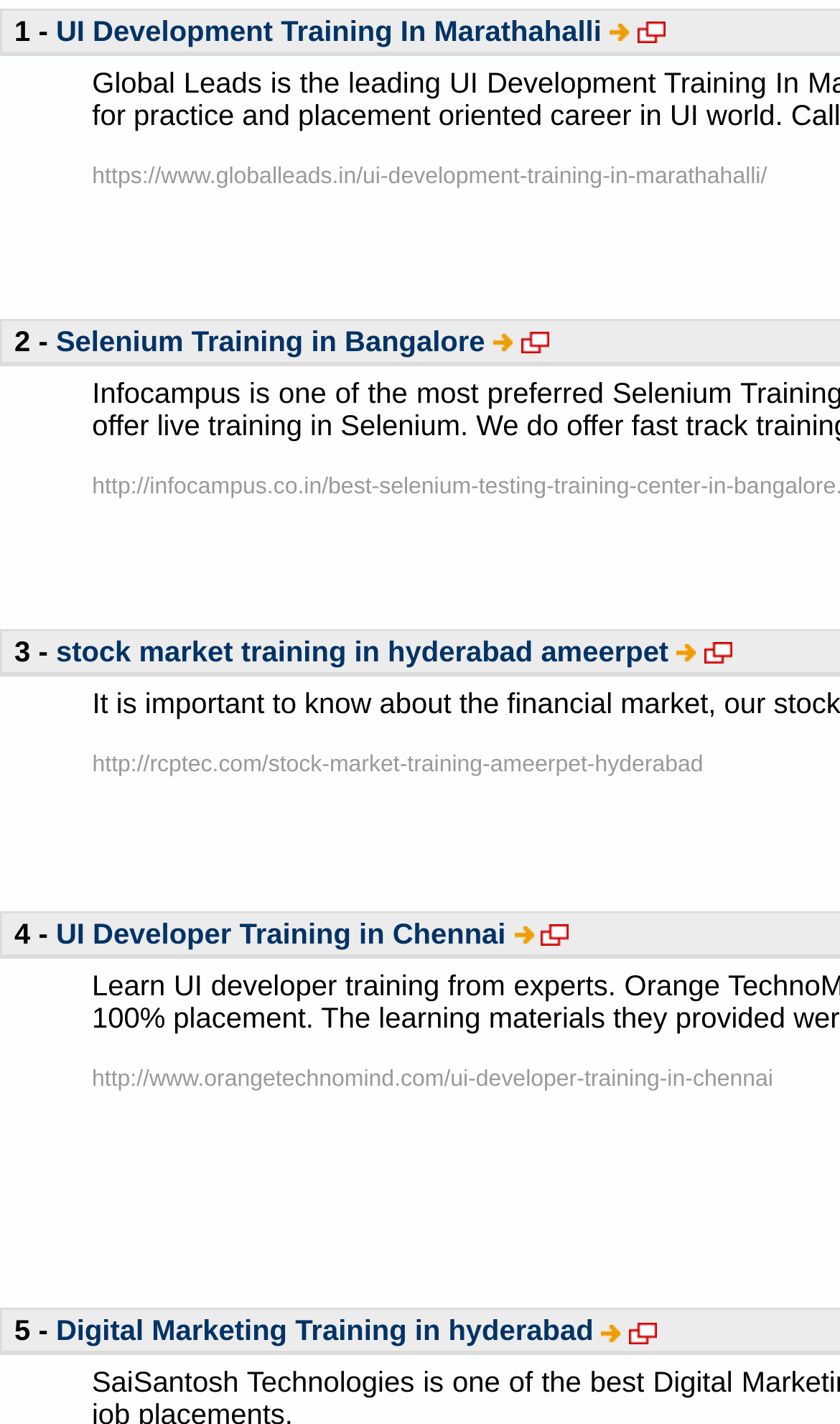Given the description "UI Developer Training in Chennai", provide the bounding box coordinates of the corresponding UI element.

[0.067, 0.644, 0.602, 0.667]